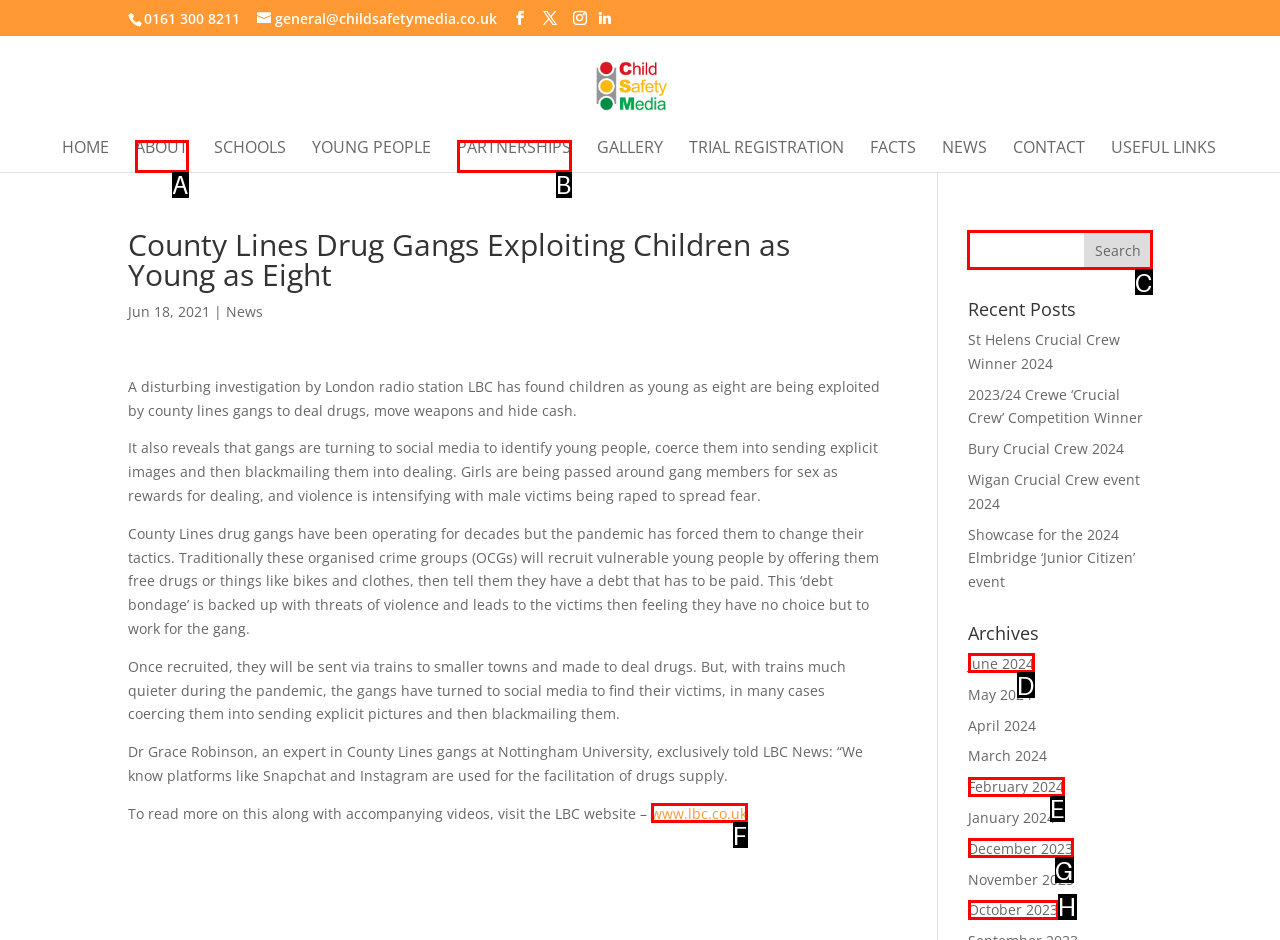Choose the letter of the UI element necessary for this task: Search for something
Answer with the correct letter.

C